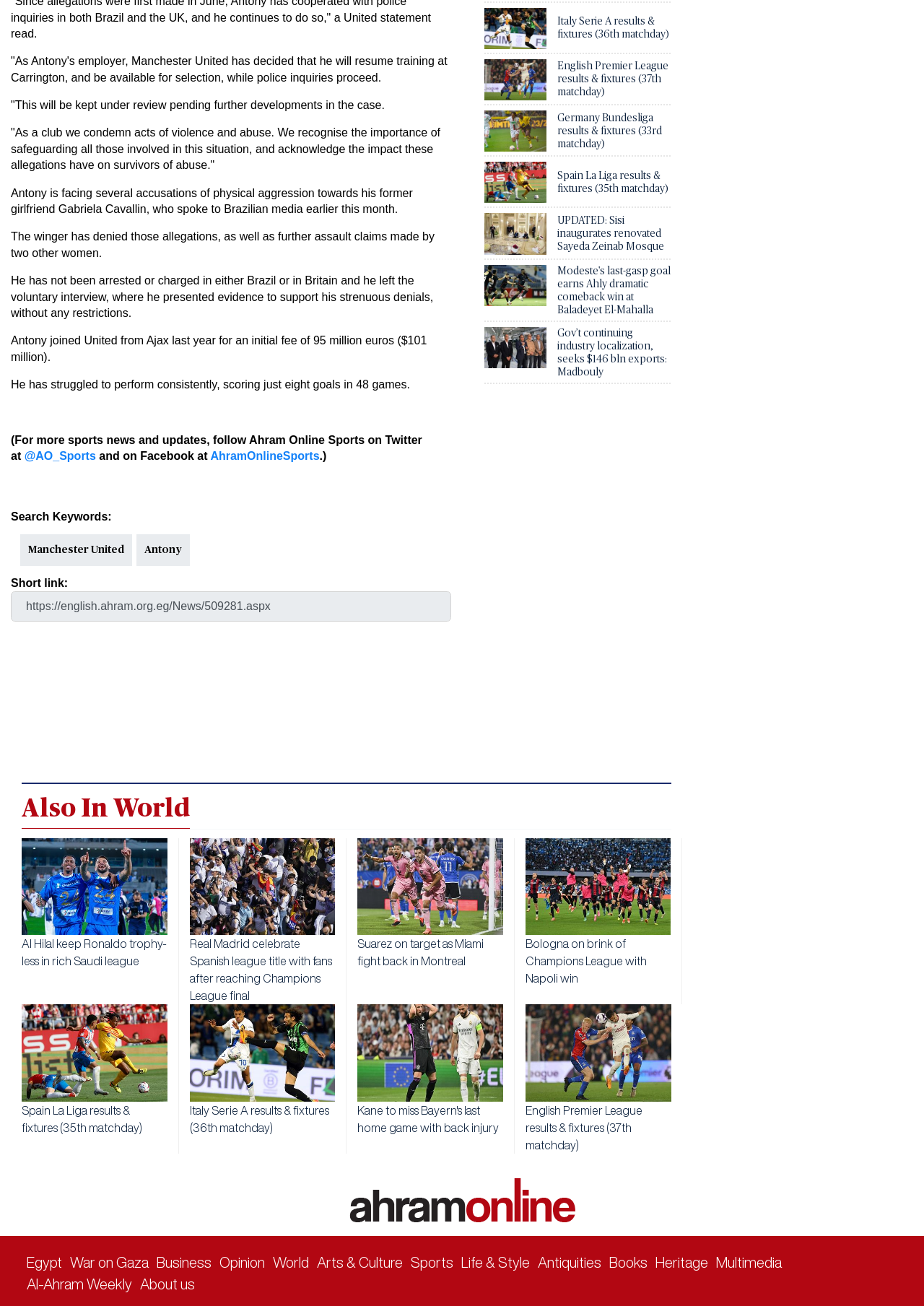Determine the bounding box coordinates for the element that should be clicked to follow this instruction: "Click the 'Contact Us' link". The coordinates should be given as four float numbers between 0 and 1, in the format [left, top, right, bottom].

None